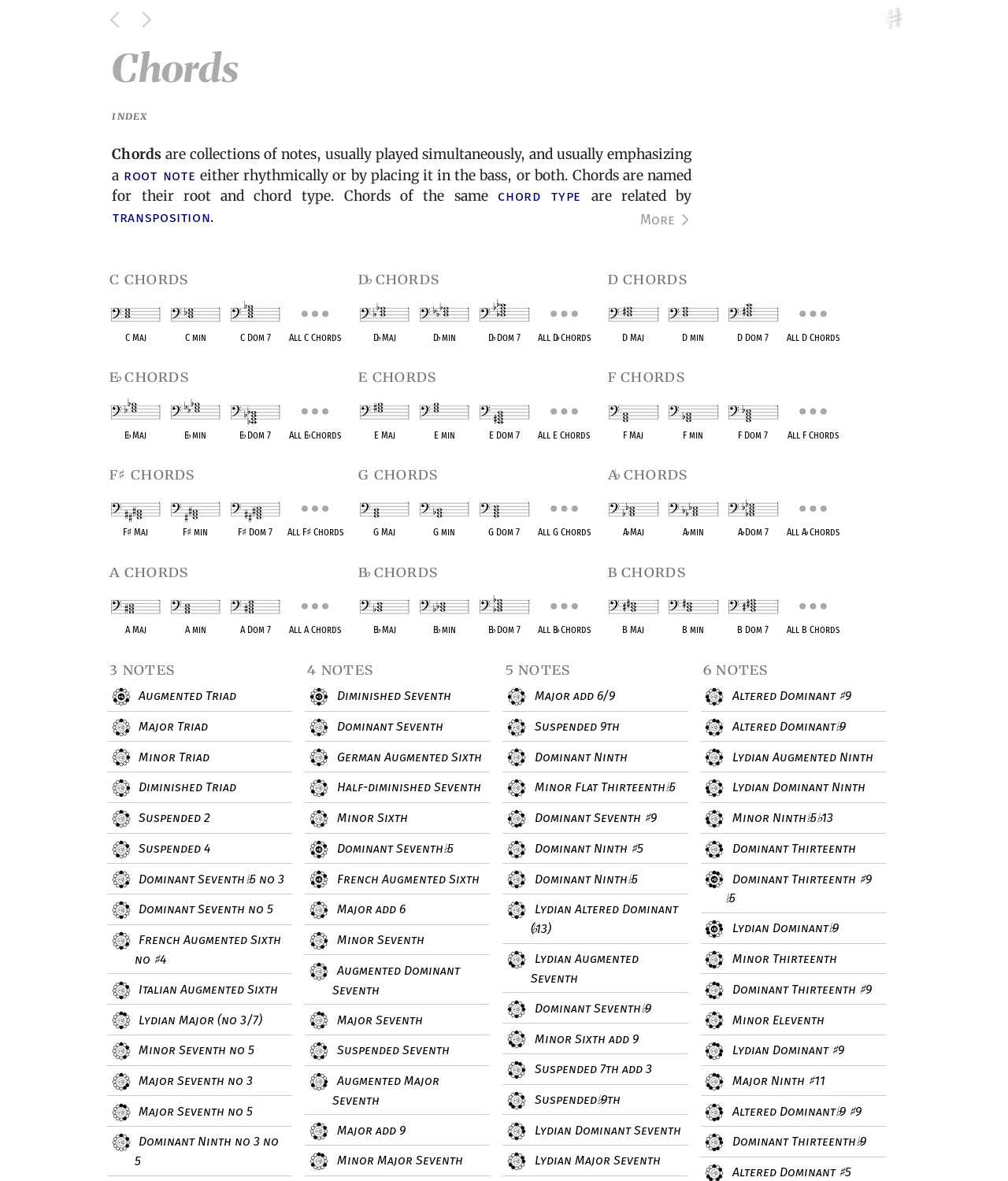Identify the bounding box coordinates of the region that needs to be clicked to carry out this instruction: "click on C Maj". Provide these coordinates as four float numbers ranging from 0 to 1, i.e., [left, top, right, bottom].

[0.106, 0.271, 0.163, 0.291]